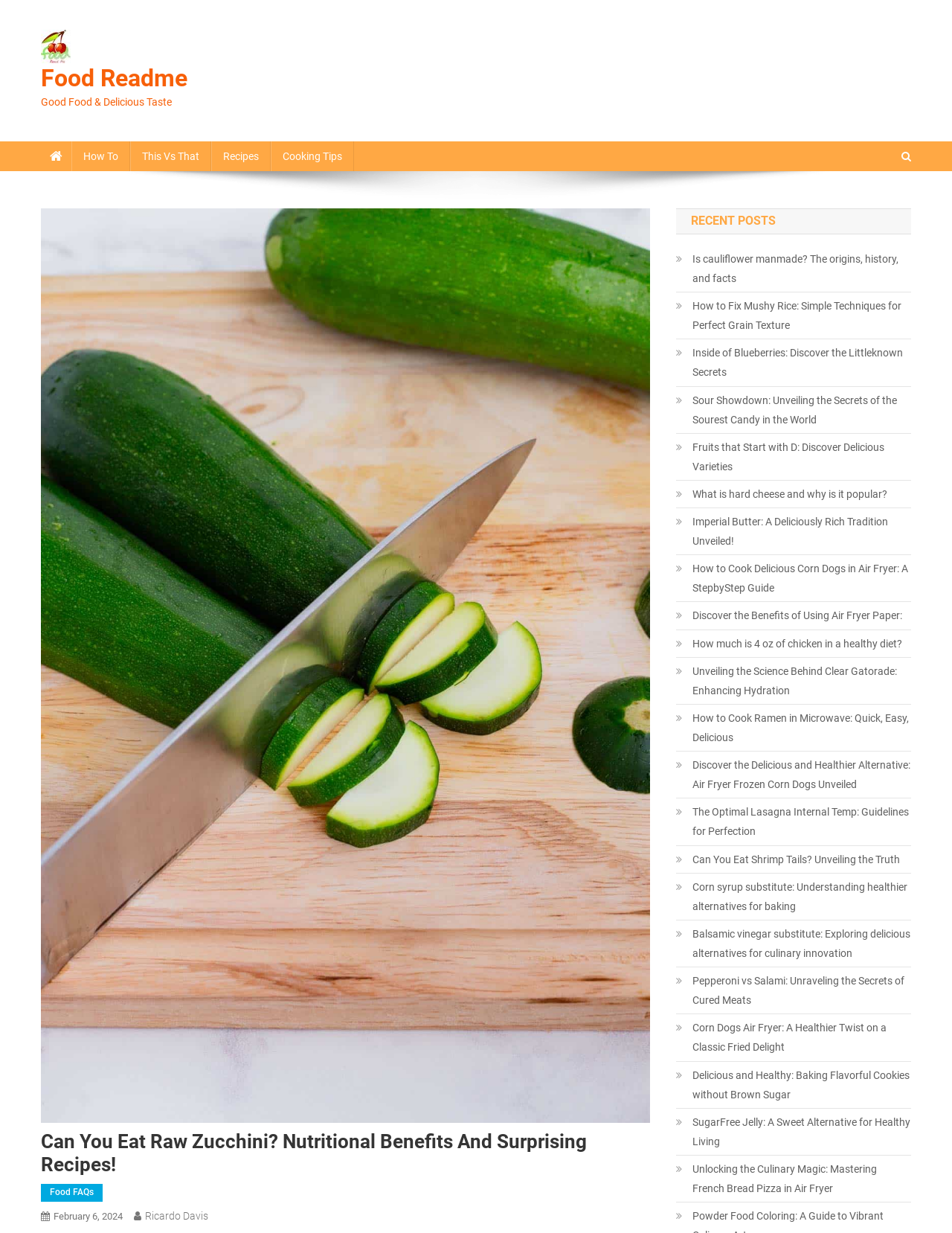What is the main heading of this webpage? Please extract and provide it.

Can You Eat Raw Zucchini? Nutritional Benefits And Surprising Recipes!